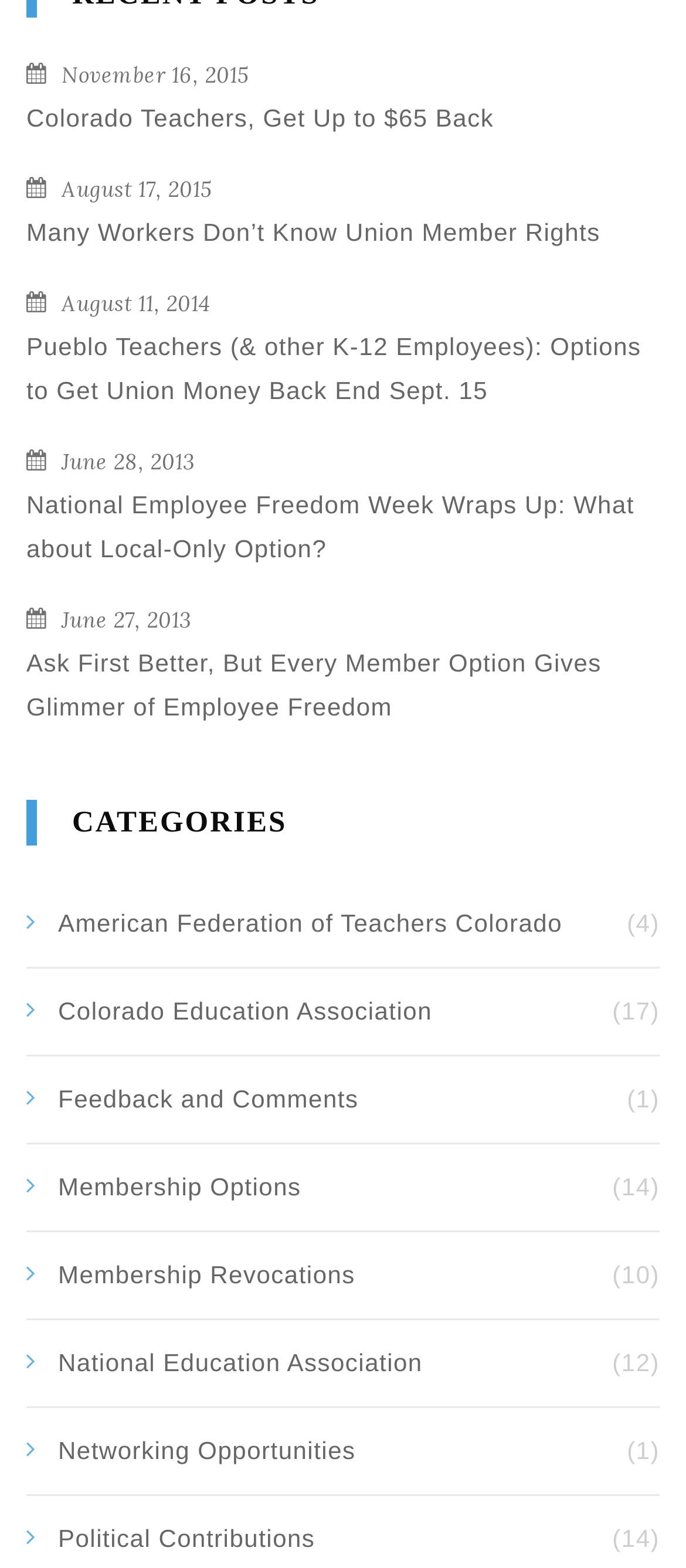Locate the bounding box coordinates of the clickable part needed for the task: "Read about Robertet".

None